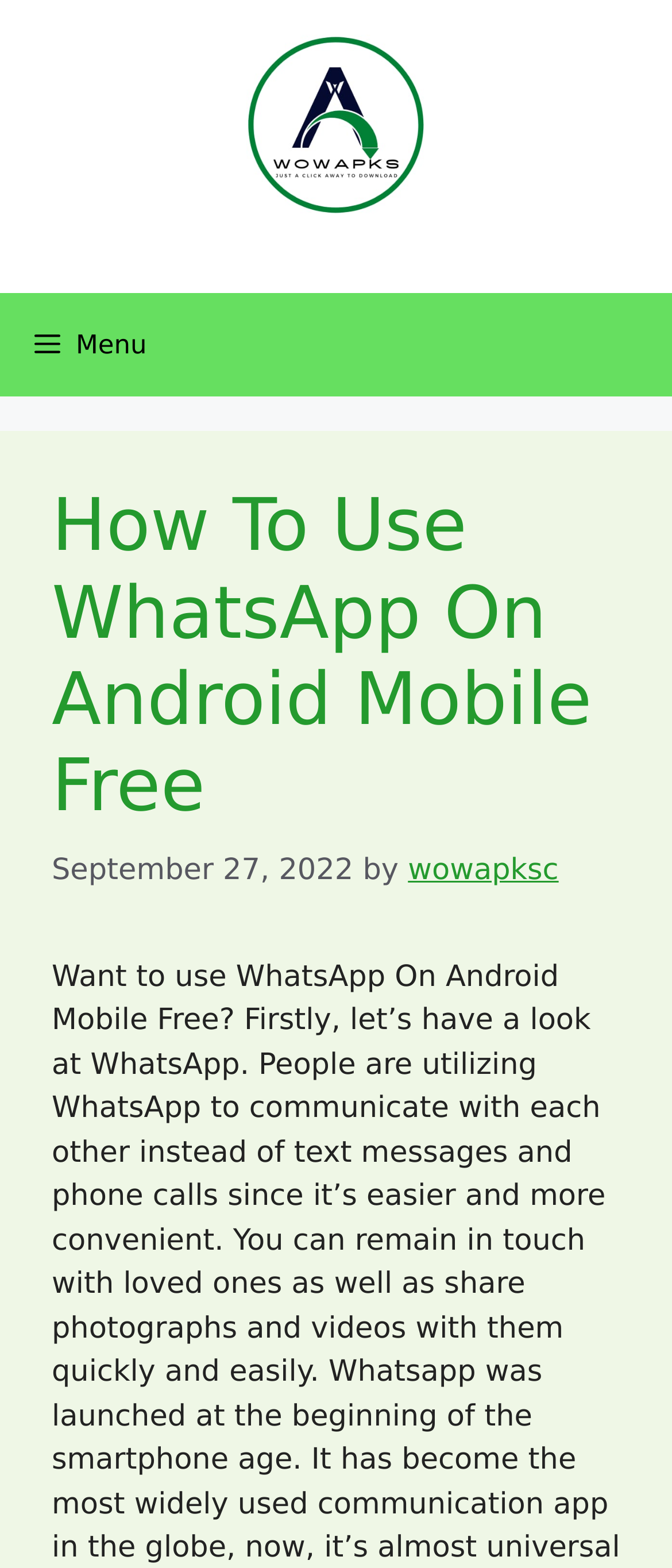What is the purpose of the primary button?
Provide a detailed and extensive answer to the question.

I found the answer by examining the button element within the navigation section, which is labeled as 'Menu' and has an expanded property set to False, indicating that it controls a menu.